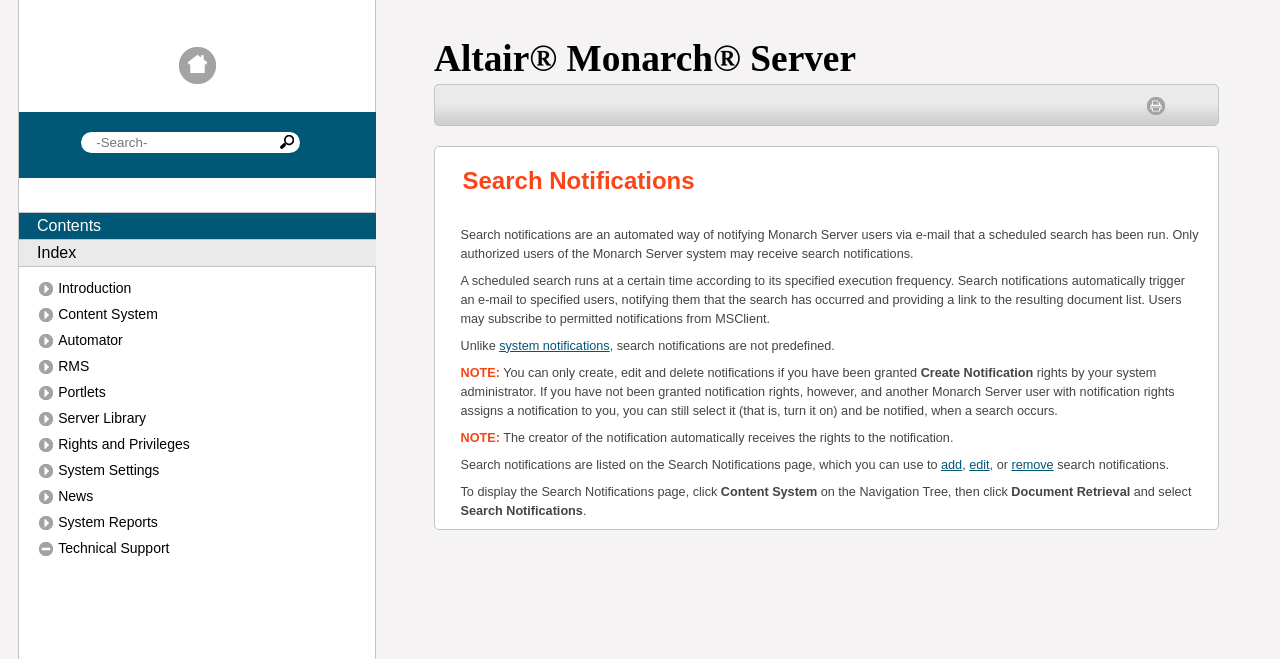Locate the bounding box coordinates of the clickable area to execute the instruction: "Create a new notification". Provide the coordinates as four float numbers between 0 and 1, represented as [left, top, right, bottom].

[0.719, 0.555, 0.807, 0.576]